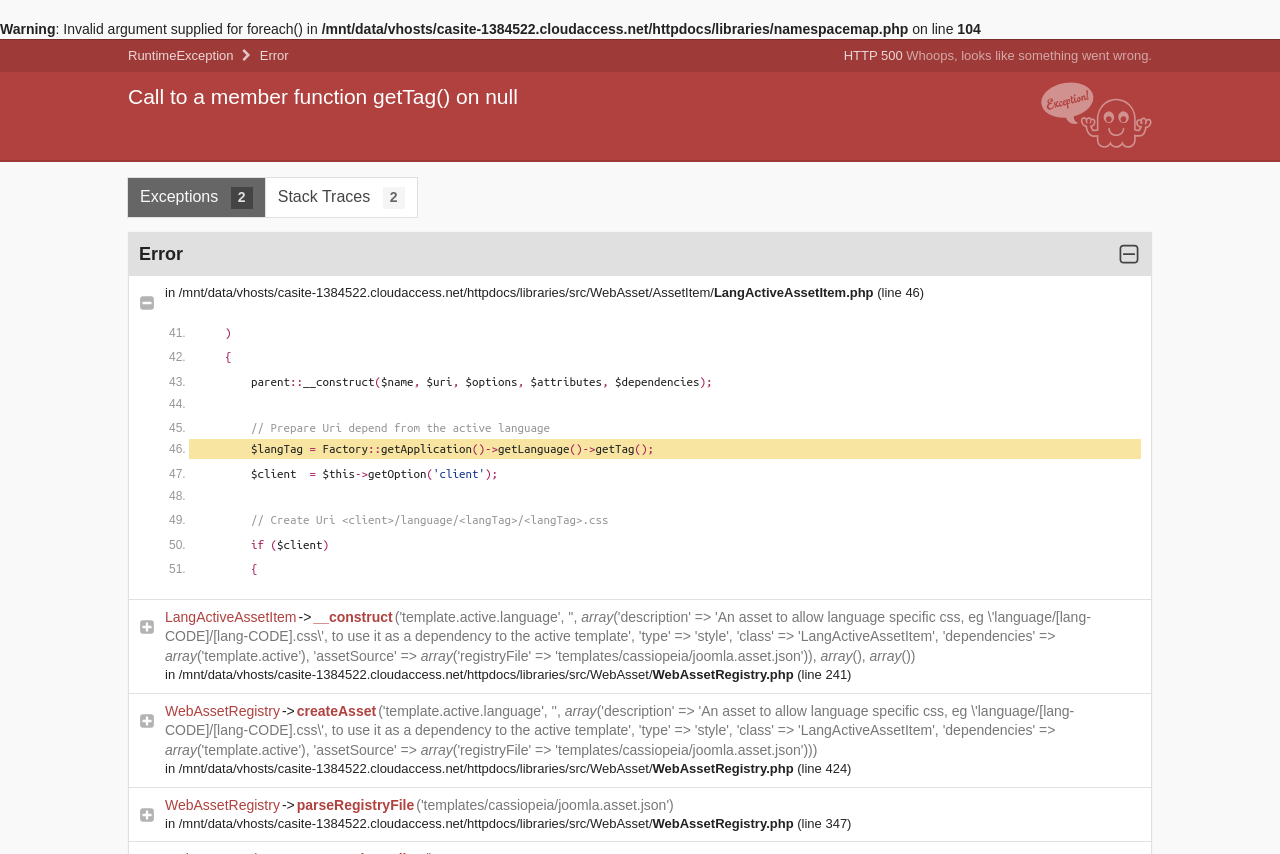Given the webpage screenshot and the description, determine the bounding box coordinates (top-left x, top-left y, bottom-right x, bottom-right y) that define the location of the UI element matching this description: Error

[0.203, 0.056, 0.226, 0.074]